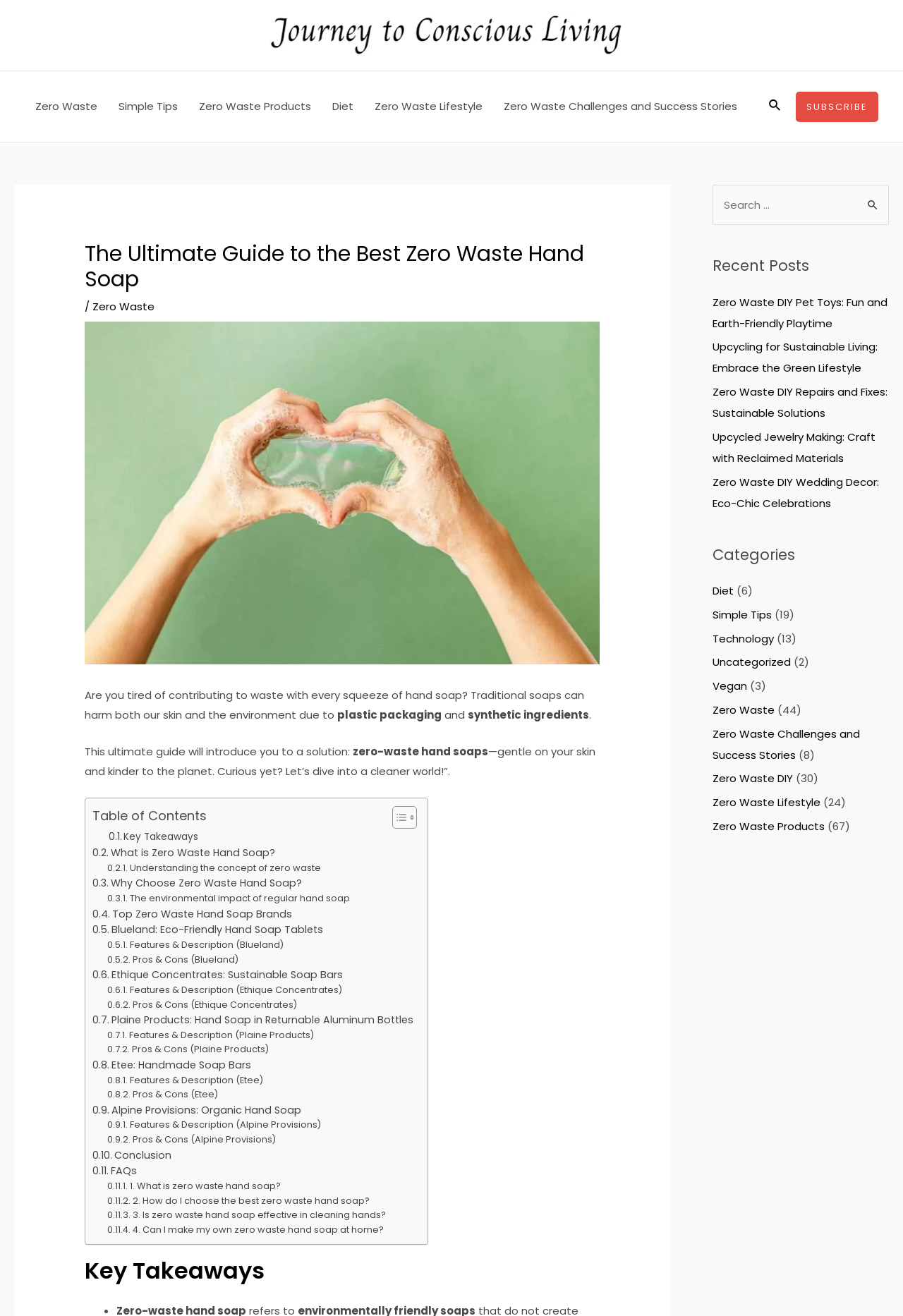What is the main topic of this webpage?
Using the visual information, respond with a single word or phrase.

Zero Waste Hand Soap